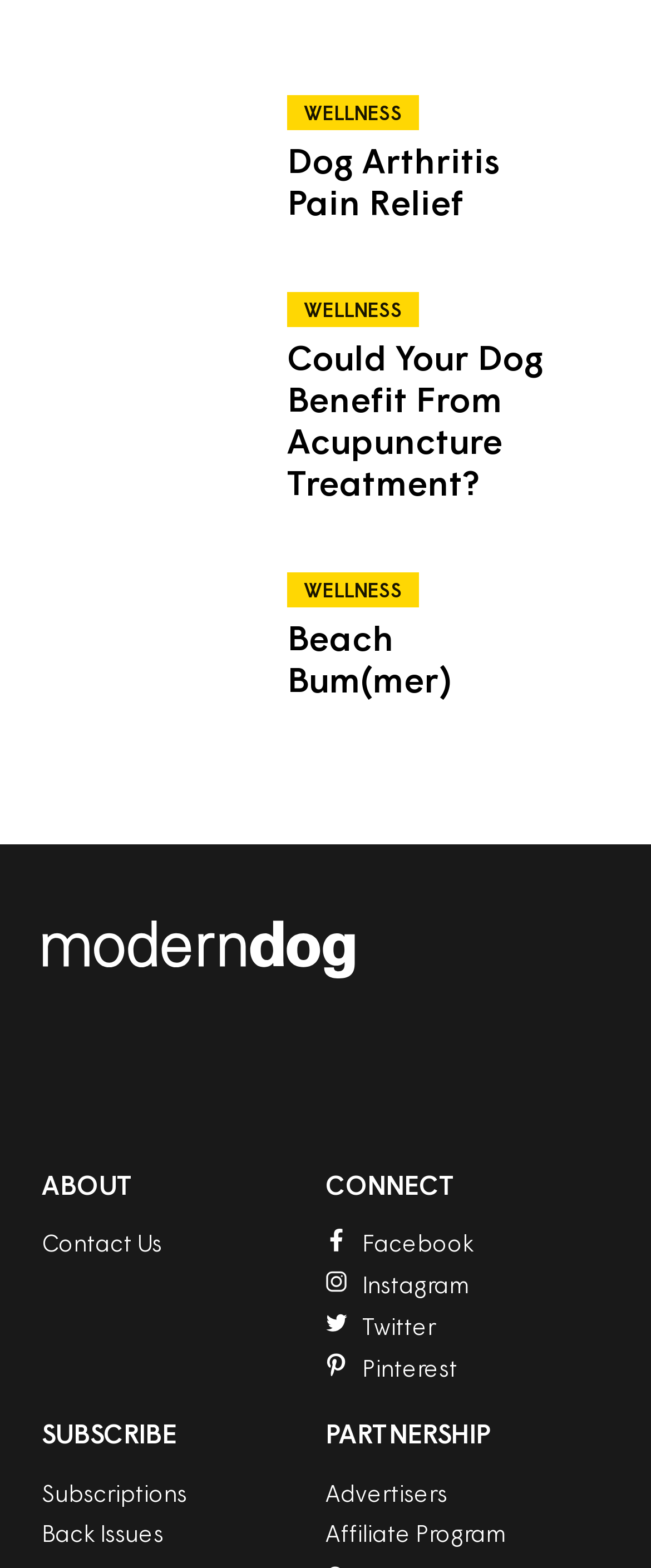Given the element description: "Subscriptions", predict the bounding box coordinates of this UI element. The coordinates must be four float numbers between 0 and 1, given as [left, top, right, bottom].

[0.064, 0.943, 0.287, 0.961]